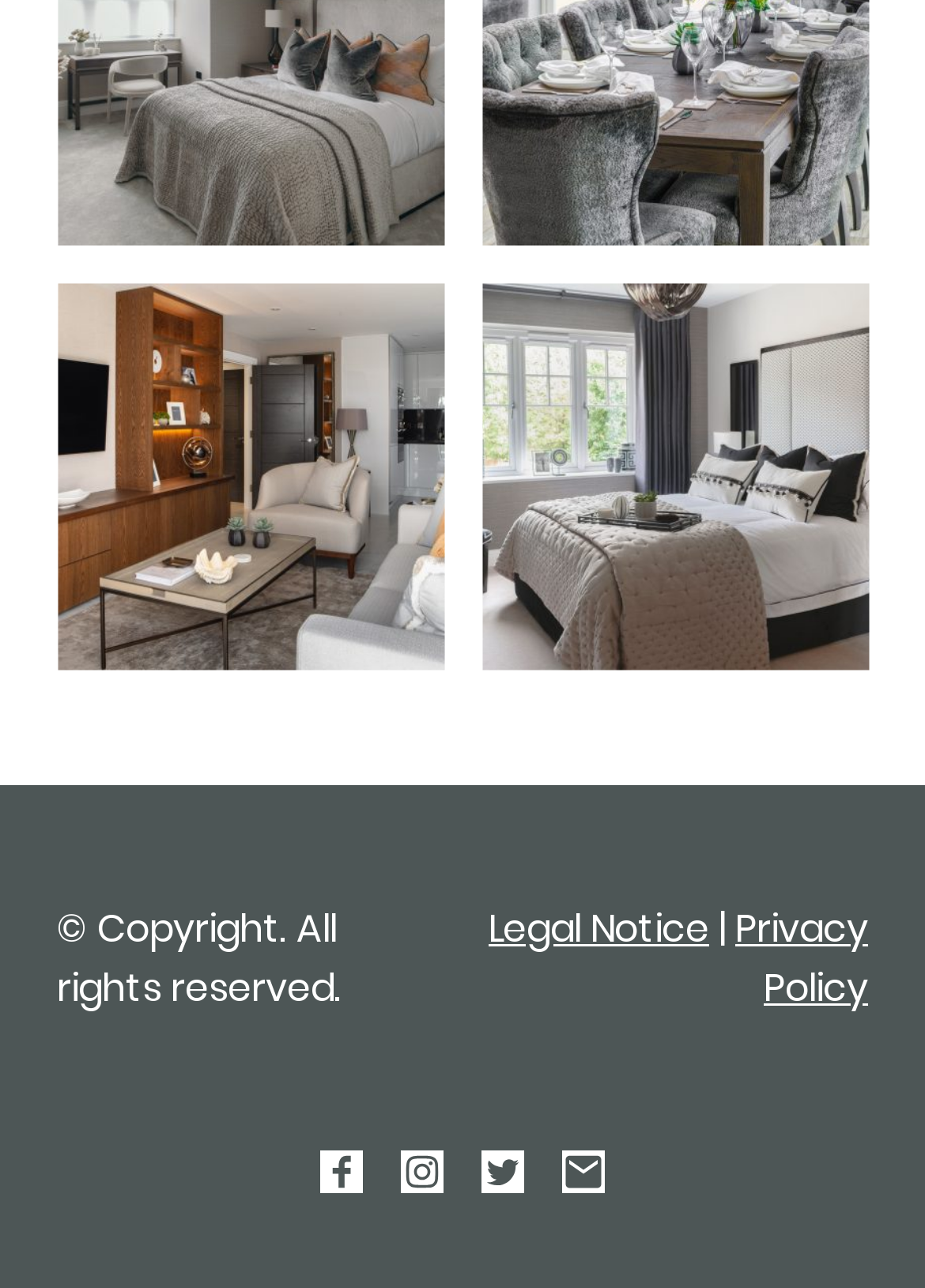Given the content of the image, can you provide a detailed answer to the question?
What is the position of the 'Legal Notice' link?

I looked at the bounding box coordinates of the 'Legal Notice' link and compared them with the other elements. Its y1 and y2 coordinates are larger than most other elements, indicating it is at the bottom of the webpage. Its x1 coordinate is smaller than the middle of the webpage, so it is on the left side.